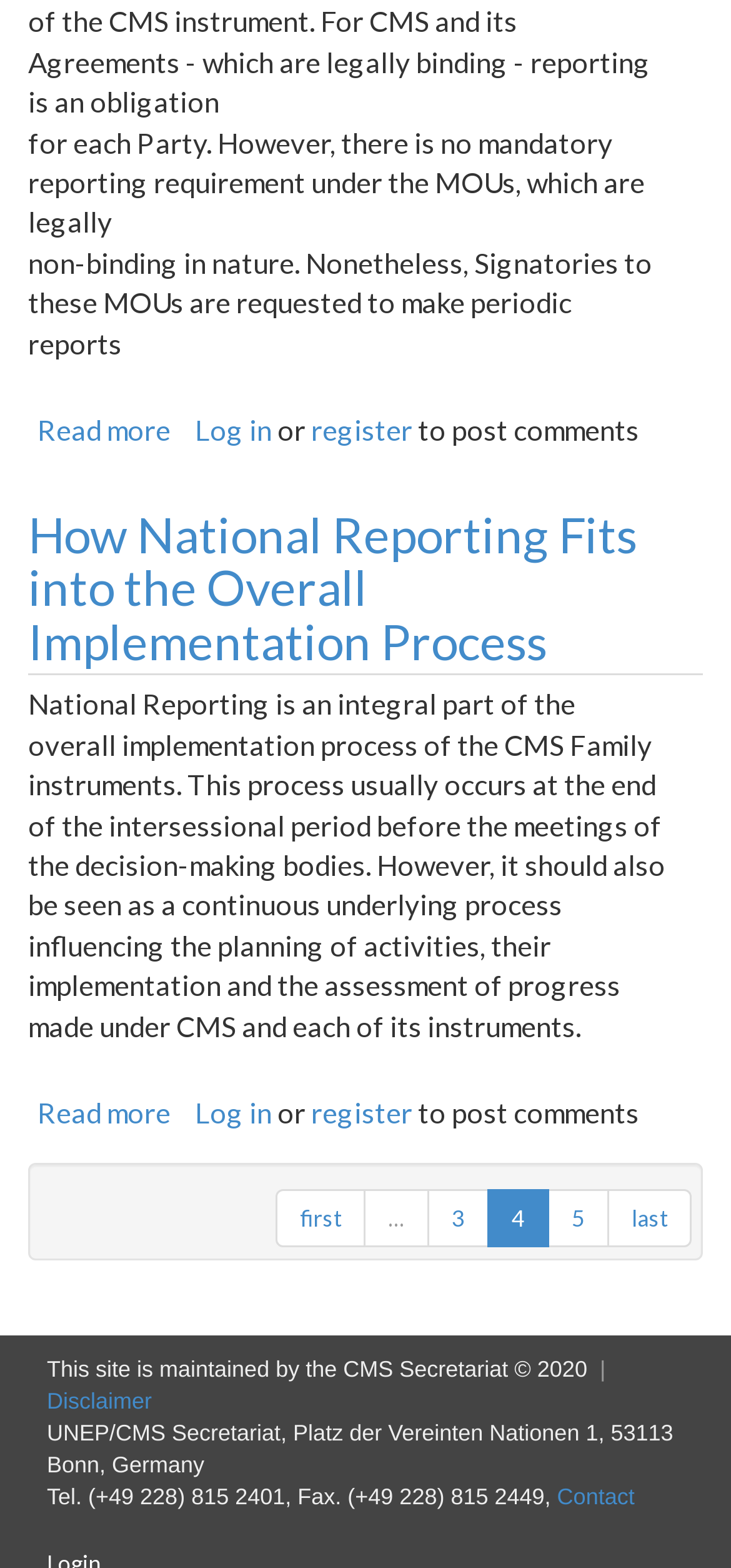Respond to the question below with a single word or phrase:
How can users contact the CMS Secretariat?

by phone or fax